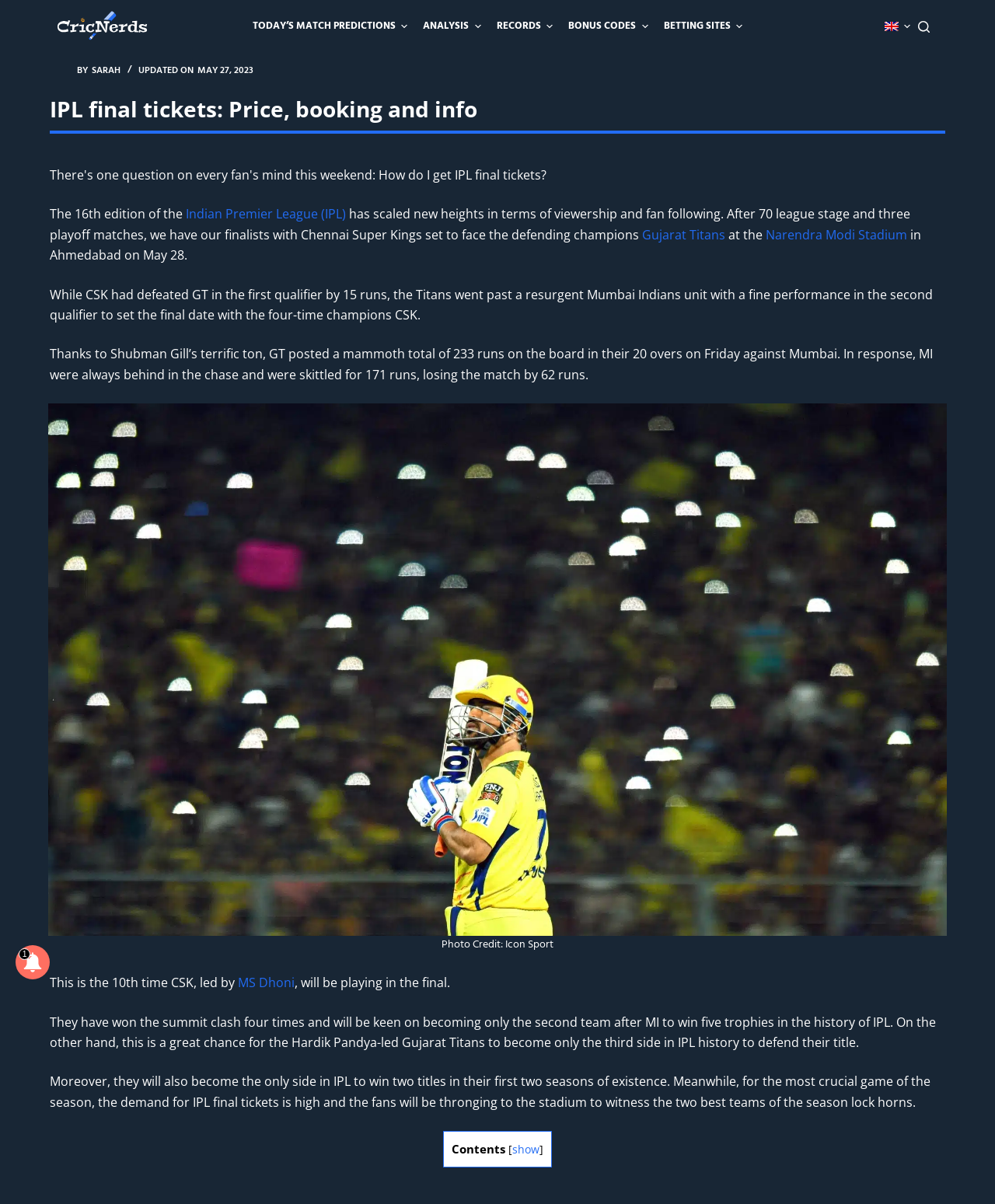Locate the bounding box coordinates of the element that should be clicked to execute the following instruction: "View the 'IPL final tickets: Price, booking and info' article".

[0.05, 0.007, 0.155, 0.036]